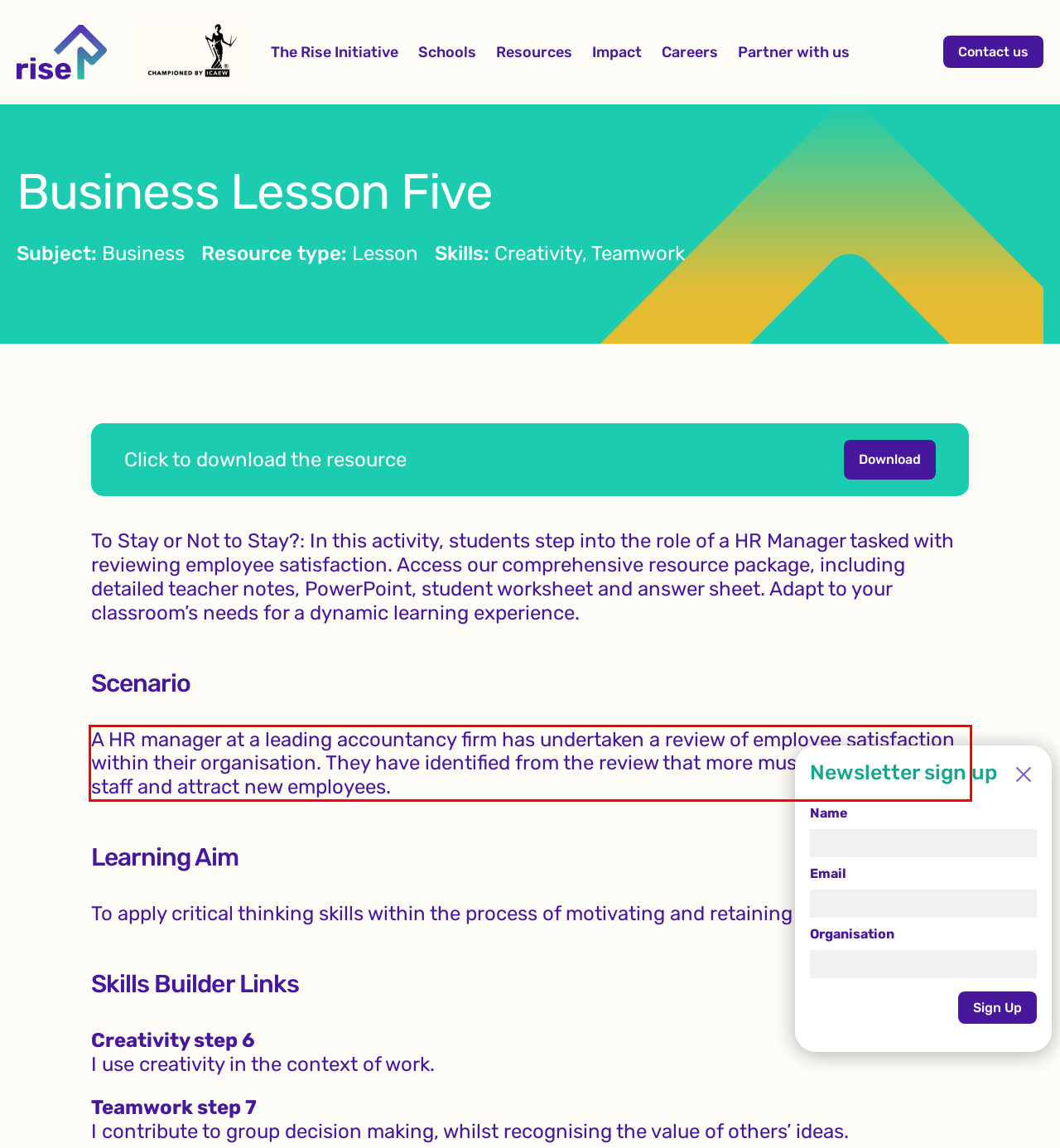Identify the text inside the red bounding box on the provided webpage screenshot by performing OCR.

A HR manager at a leading accountancy firm has undertaken a review of employee satisfaction within their organisation. They have identified from the review that more must be done to retain staff and attract new employees.